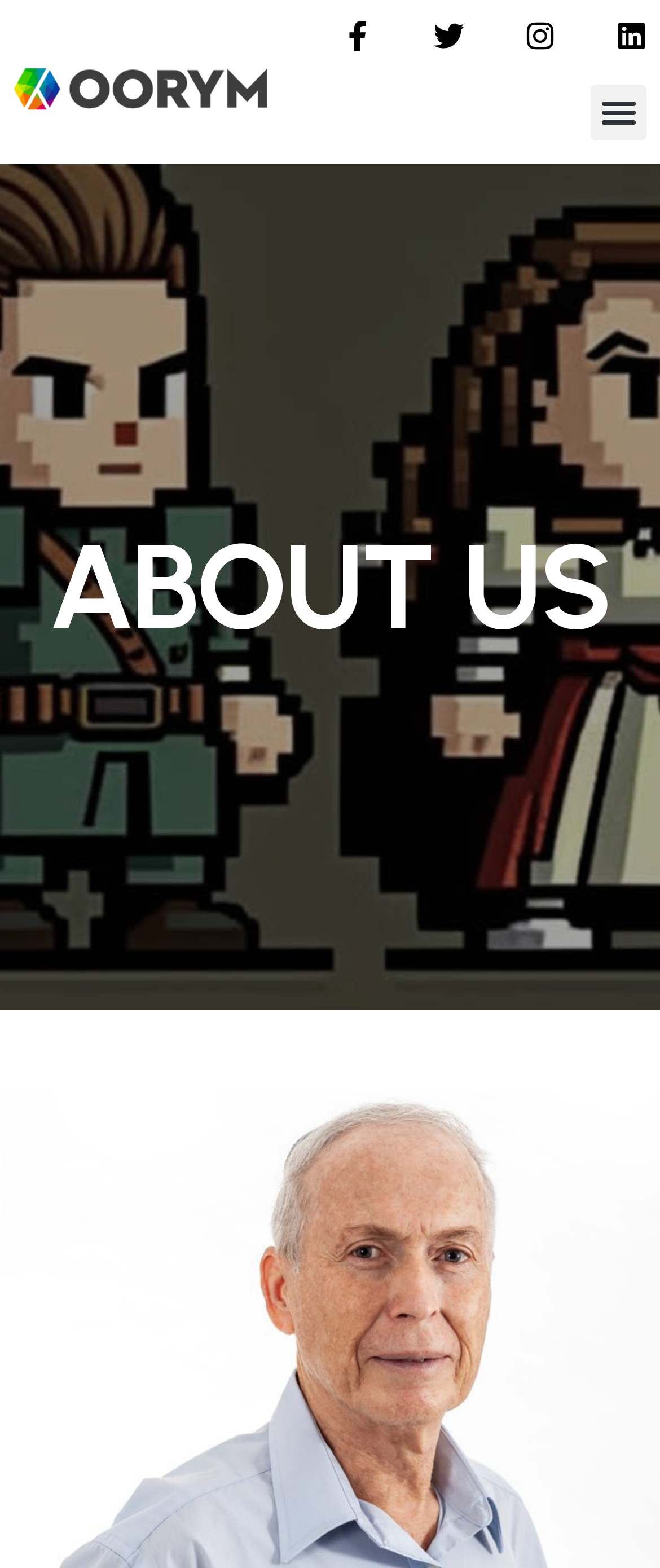What is the position of the menu toggle button?
Using the information from the image, answer the question thoroughly.

I analyzed the bounding box coordinates of the menu toggle button and found that its x1 and x2 values are close to 1, which means it is positioned on the right side of the webpage. Its y1 and y2 values are relatively small, which means it is positioned at the top of the webpage. Therefore, the menu toggle button is located at the top right corner of the webpage.